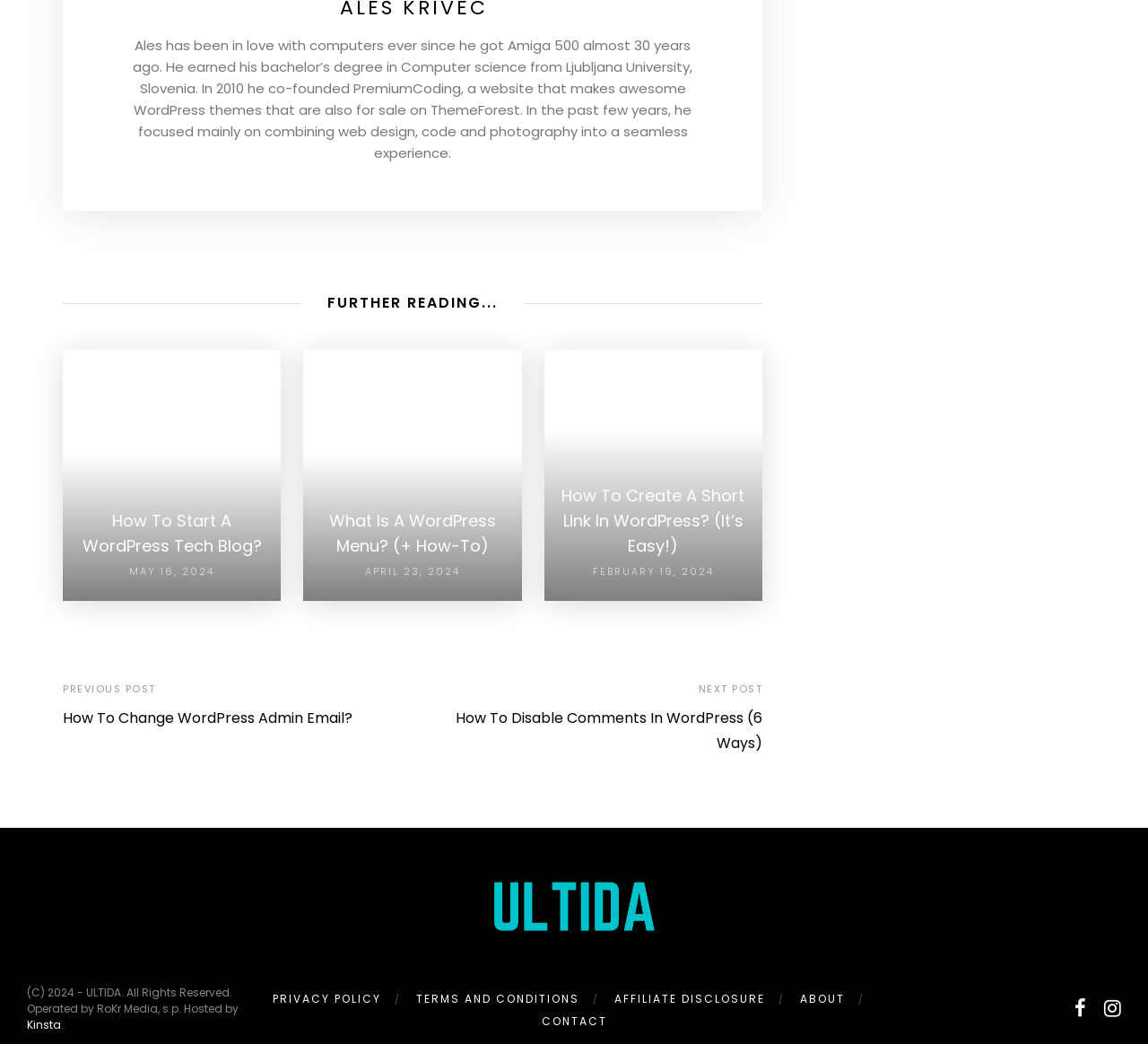Determine the coordinates of the bounding box for the clickable area needed to execute this instruction: "visit about page".

[0.696, 0.949, 0.736, 0.964]